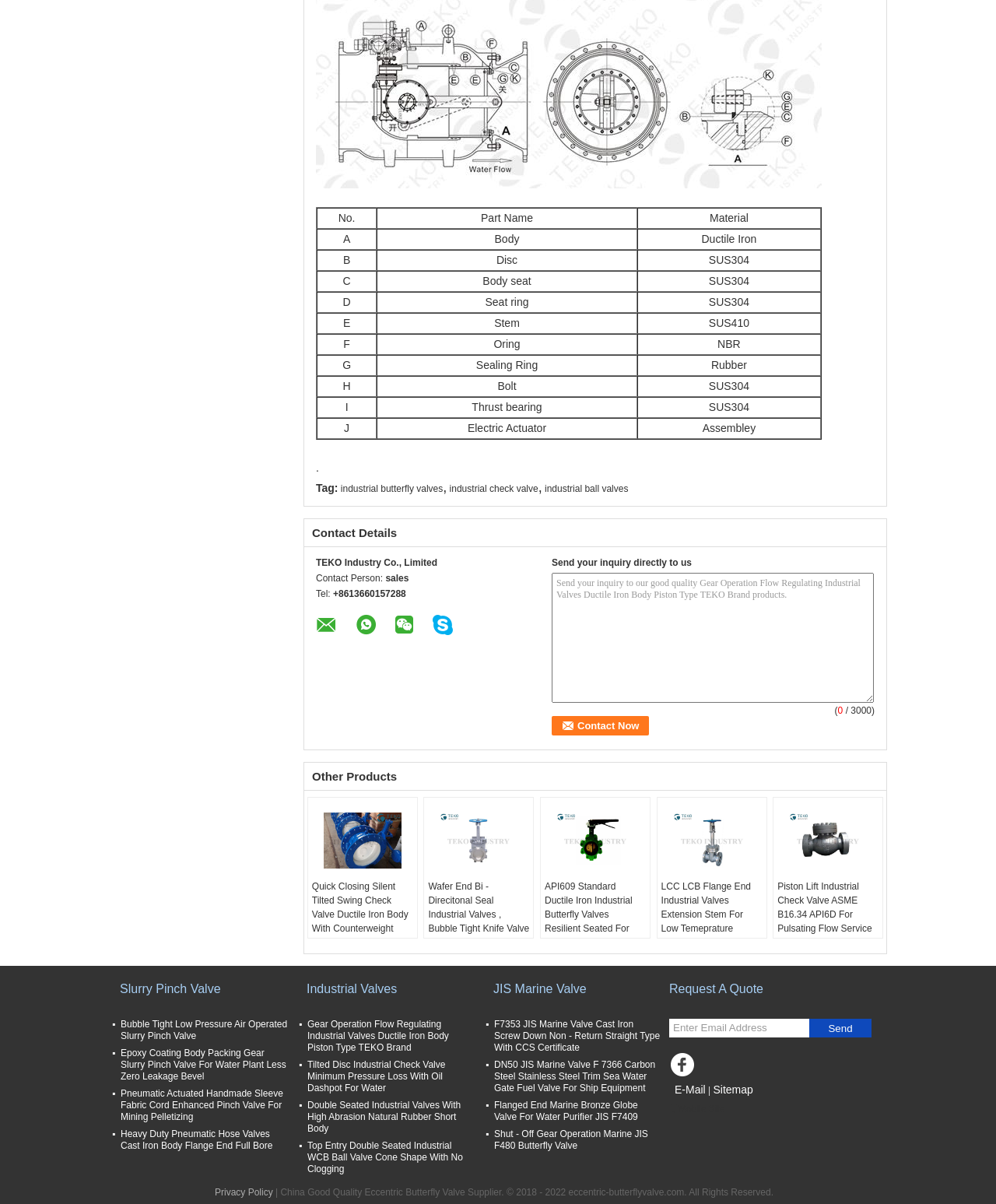Determine the bounding box coordinates for the element that should be clicked to follow this instruction: "View the details of industrial butterfly valves". The coordinates should be given as four float numbers between 0 and 1, in the format [left, top, right, bottom].

[0.342, 0.401, 0.445, 0.41]